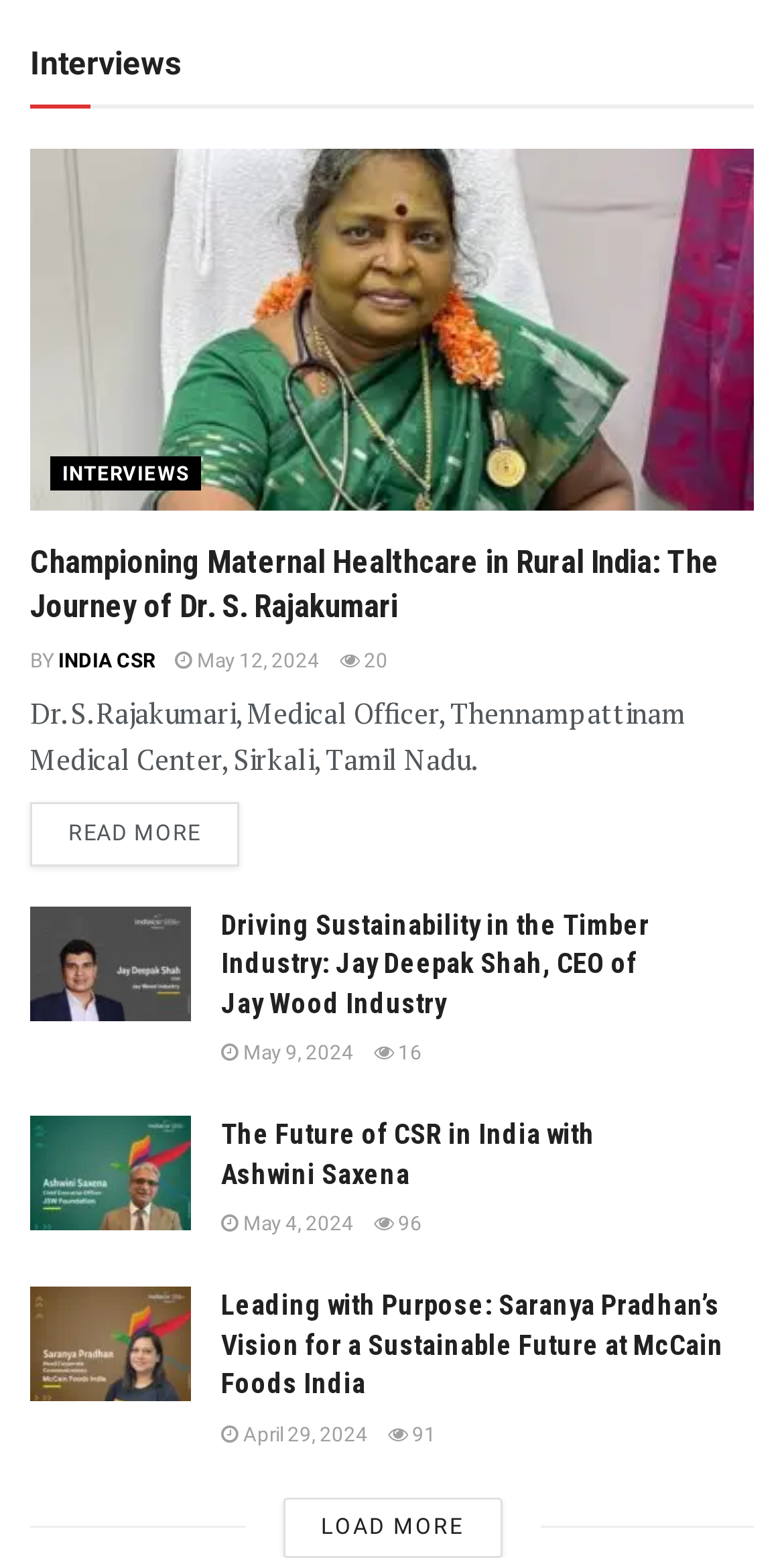Who is the author of the first article? Examine the screenshot and reply using just one word or a brief phrase.

Dr. S. Rajakumari